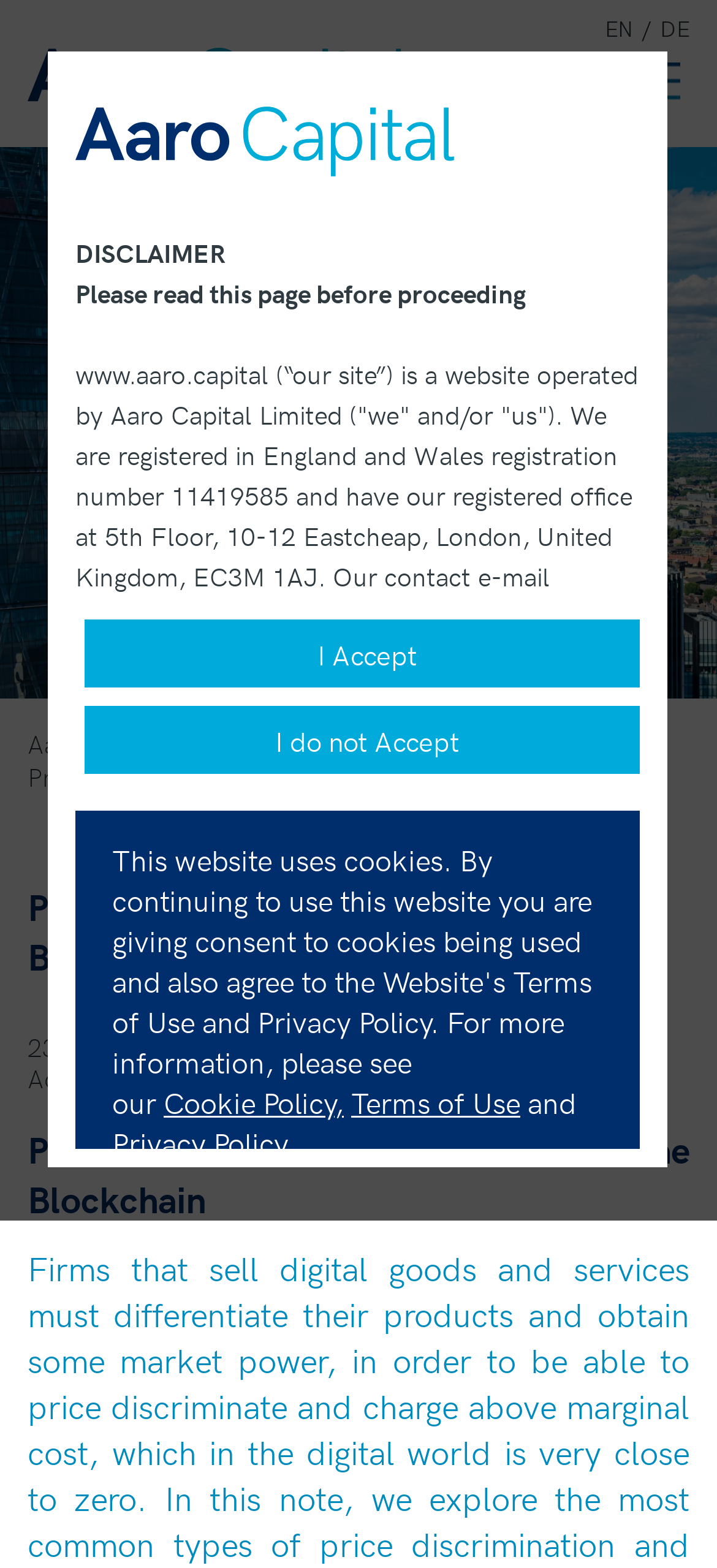Analyze the image and answer the question with as much detail as possible: 
What is the contact email address of Aaro Capital?

The contact email address of Aaro Capital can be found in the static text element, which mentions 'Our contact e-mail address is info@aaro.capital'.